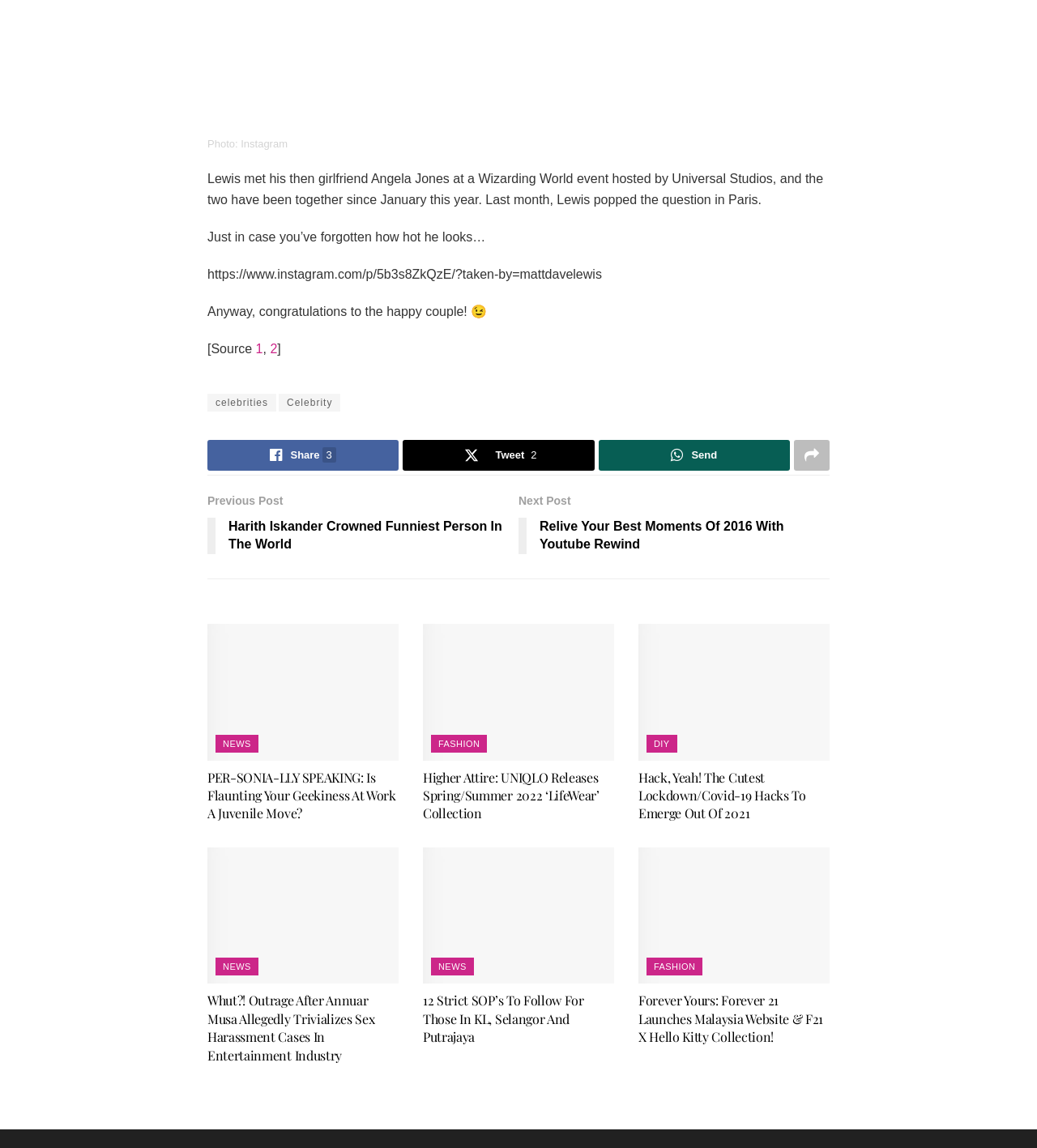Could you highlight the region that needs to be clicked to execute the instruction: "Check out the F21 X Hello Kitty collection"?

[0.616, 0.738, 0.8, 0.857]